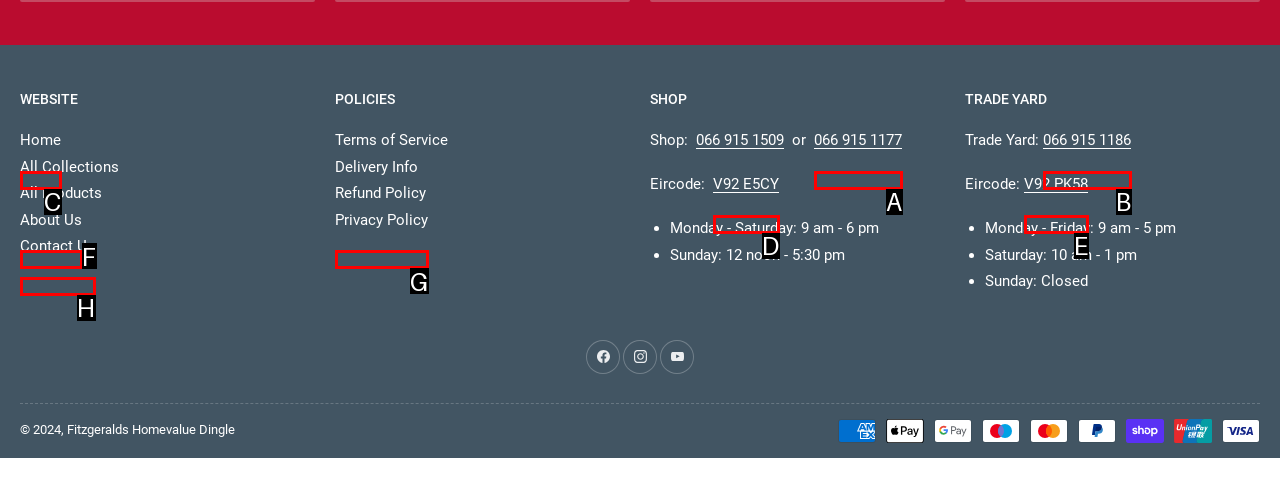What option should you select to complete this task: Click Home? Indicate your answer by providing the letter only.

C